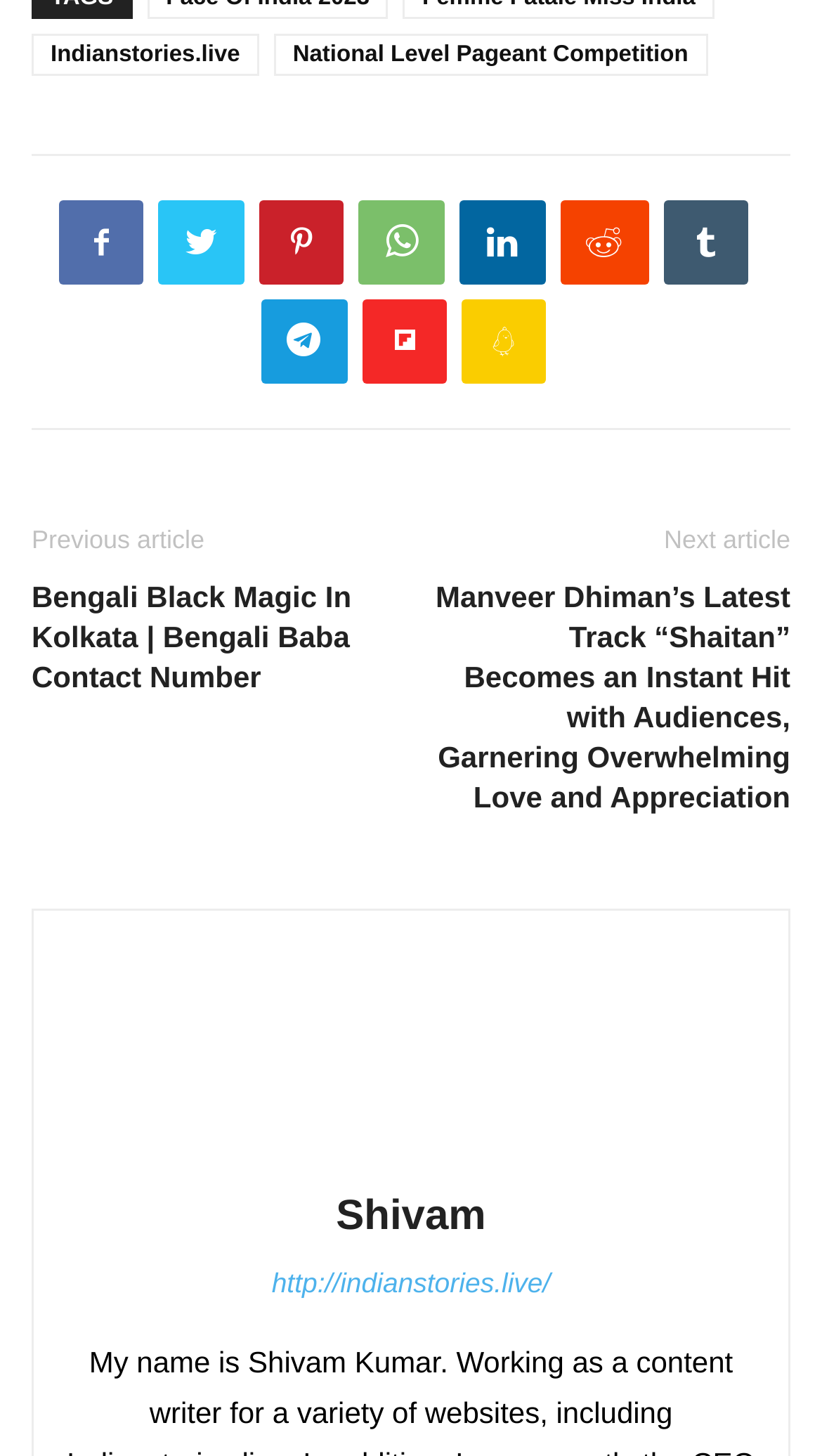Locate the bounding box coordinates of the area where you should click to accomplish the instruction: "read about Bengali Black Magic In Kolkata".

[0.038, 0.397, 0.474, 0.479]